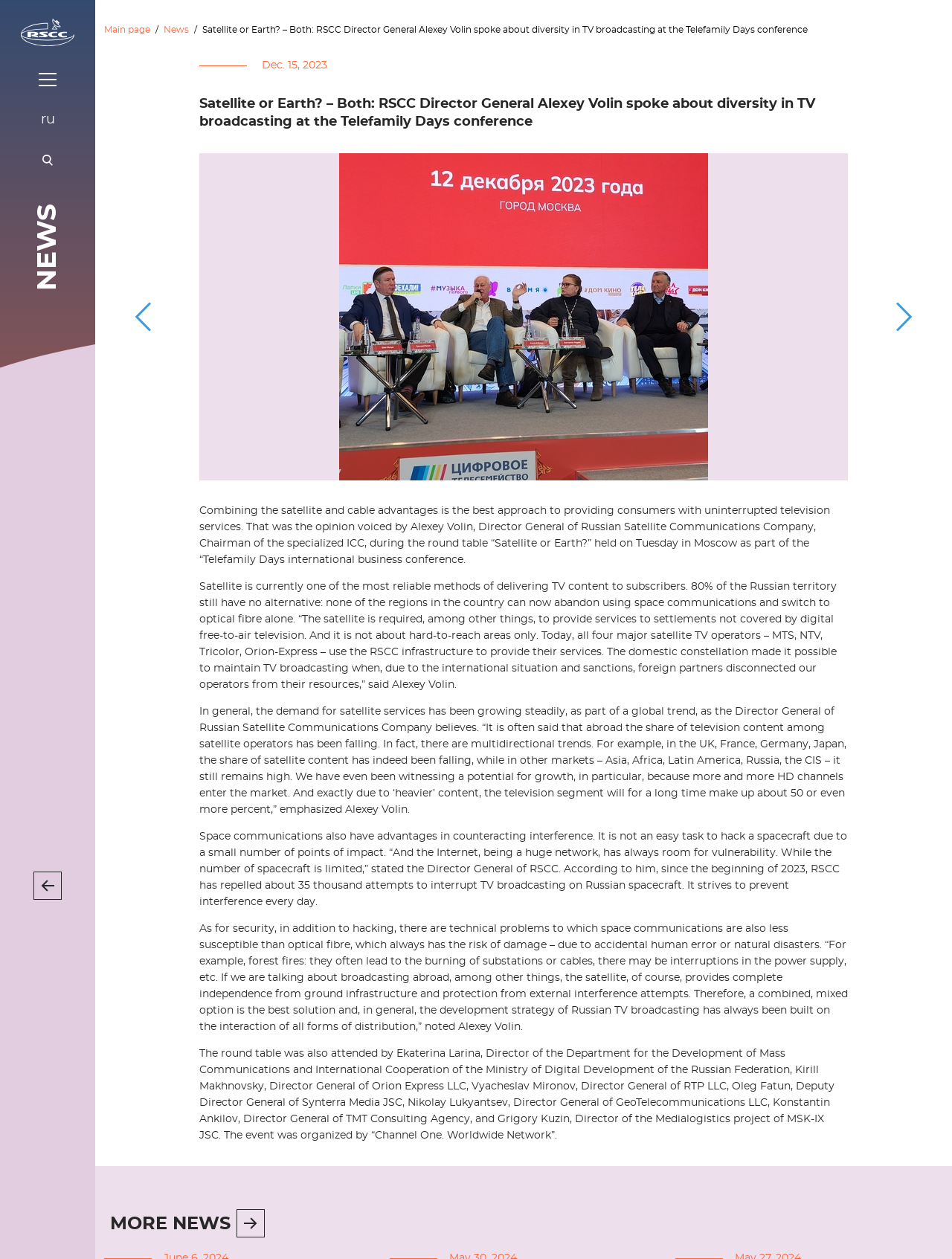Given the description: "ru", determine the bounding box coordinates of the UI element. The coordinates should be formatted as four float numbers between 0 and 1, [left, top, right, bottom].

[0.035, 0.084, 0.065, 0.106]